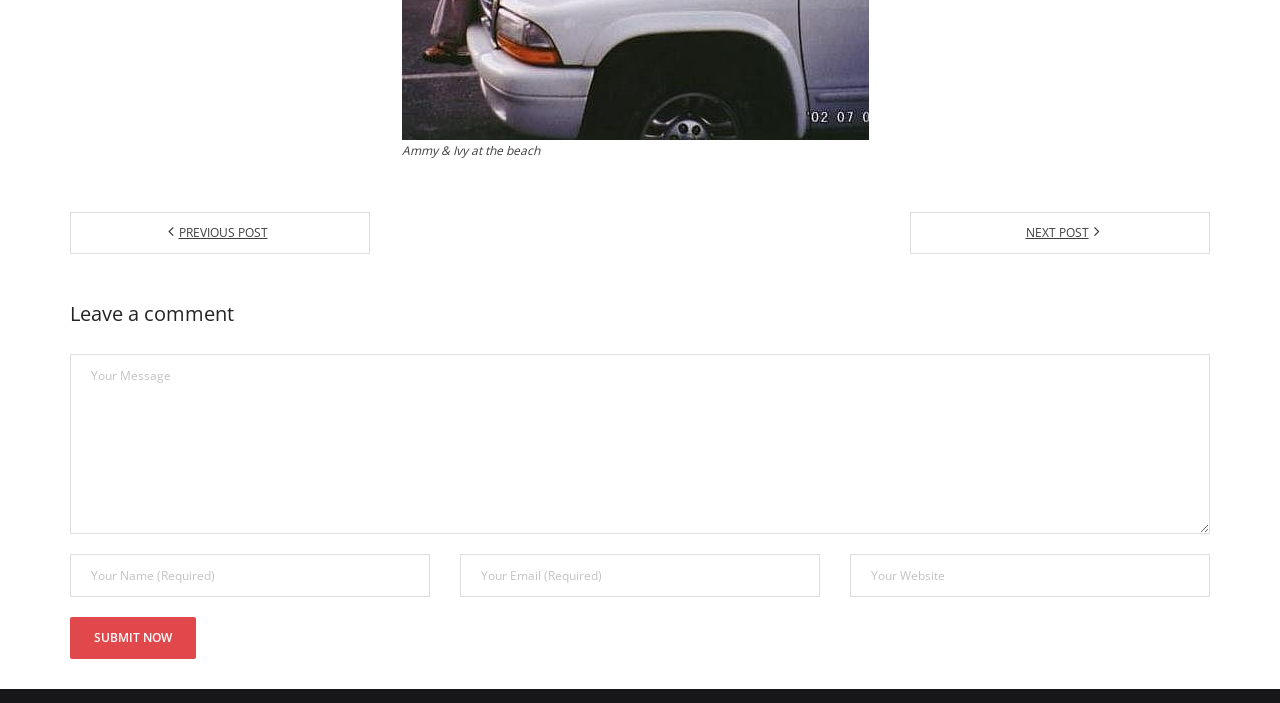Given the element description, predict the bounding box coordinates in the format (top-left x, top-left y, bottom-right x, bottom-right y), using floating point numbers between 0 and 1: name="email" placeholder="Your Email (Required)"

[0.359, 0.787, 0.641, 0.849]